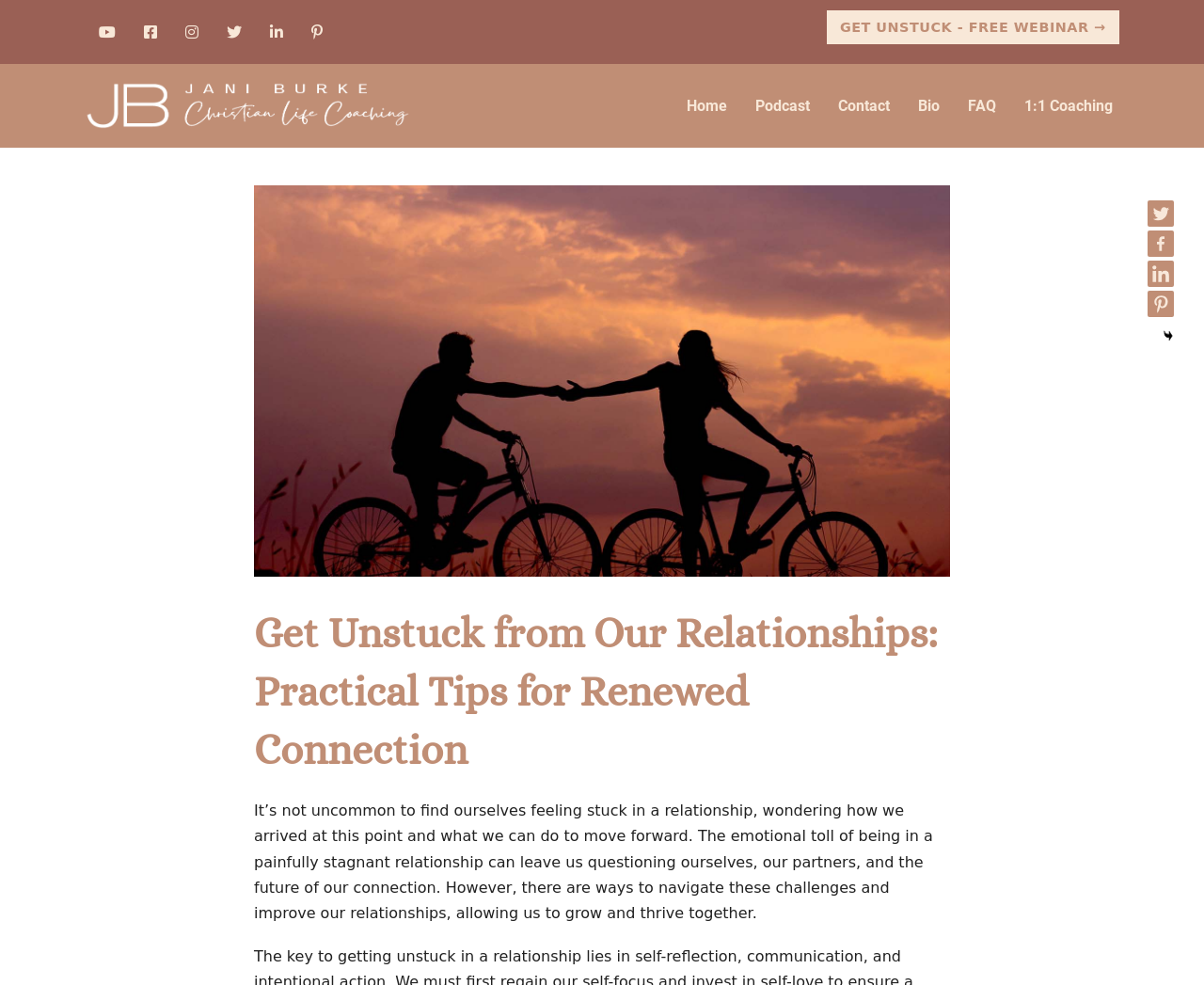Explain the webpage in detail, including its primary components.

This webpage is about relationship coaching, specifically focused on getting unstuck in relationships. At the top left, there are three social media icons, followed by a link to a free webinar titled "GET UNSTUCK - FREE WEBINAR →". Below these elements, there is a logo of "Jani Burke Coaching" with a link to the homepage. 

To the right of the logo, there is a navigation menu with links to "Home", "Podcast", "Contact", "Bio", "FAQ", and "1:1 Coaching". 

Below the navigation menu, there is a prominent image of a couple riding bicycles together, with the woman looking back to hold the man's hand. Above this image, there is a heading that reads "Get Unstuck from Our Relationships: Practical Tips for Renewed Connection". 

Below the image, there is a paragraph of text that discusses the emotional toll of being in a stagnant relationship and the possibility of navigating these challenges to improve relationships. 

At the bottom right of the page, there are links to social media platforms, including Twitter, Facebook, Linkedin, and Pinterest. Next to these links, there is a "Hide" button.